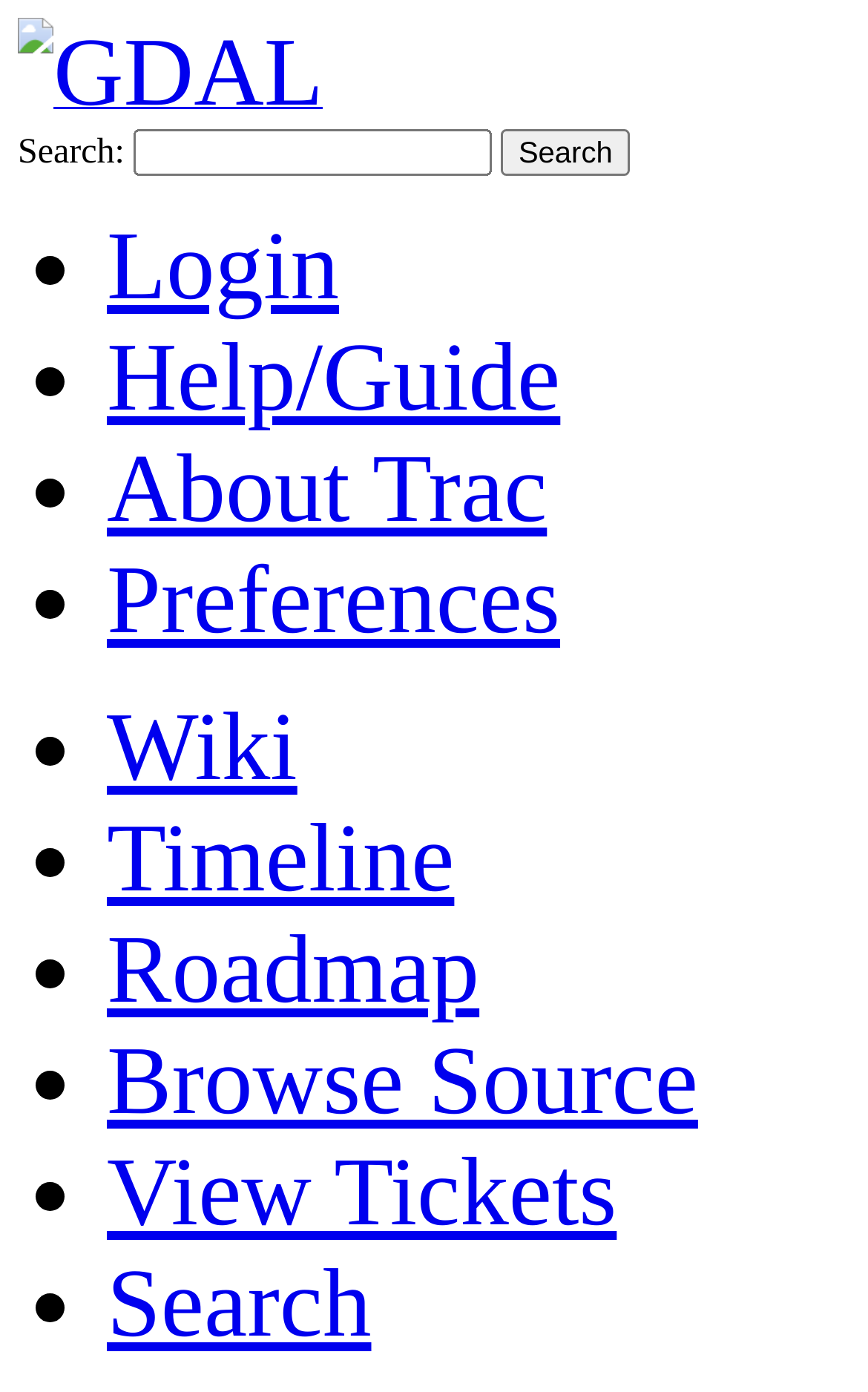Determine the bounding box coordinates of the clickable region to carry out the instruction: "Click on the 'Uncategorized' category".

None